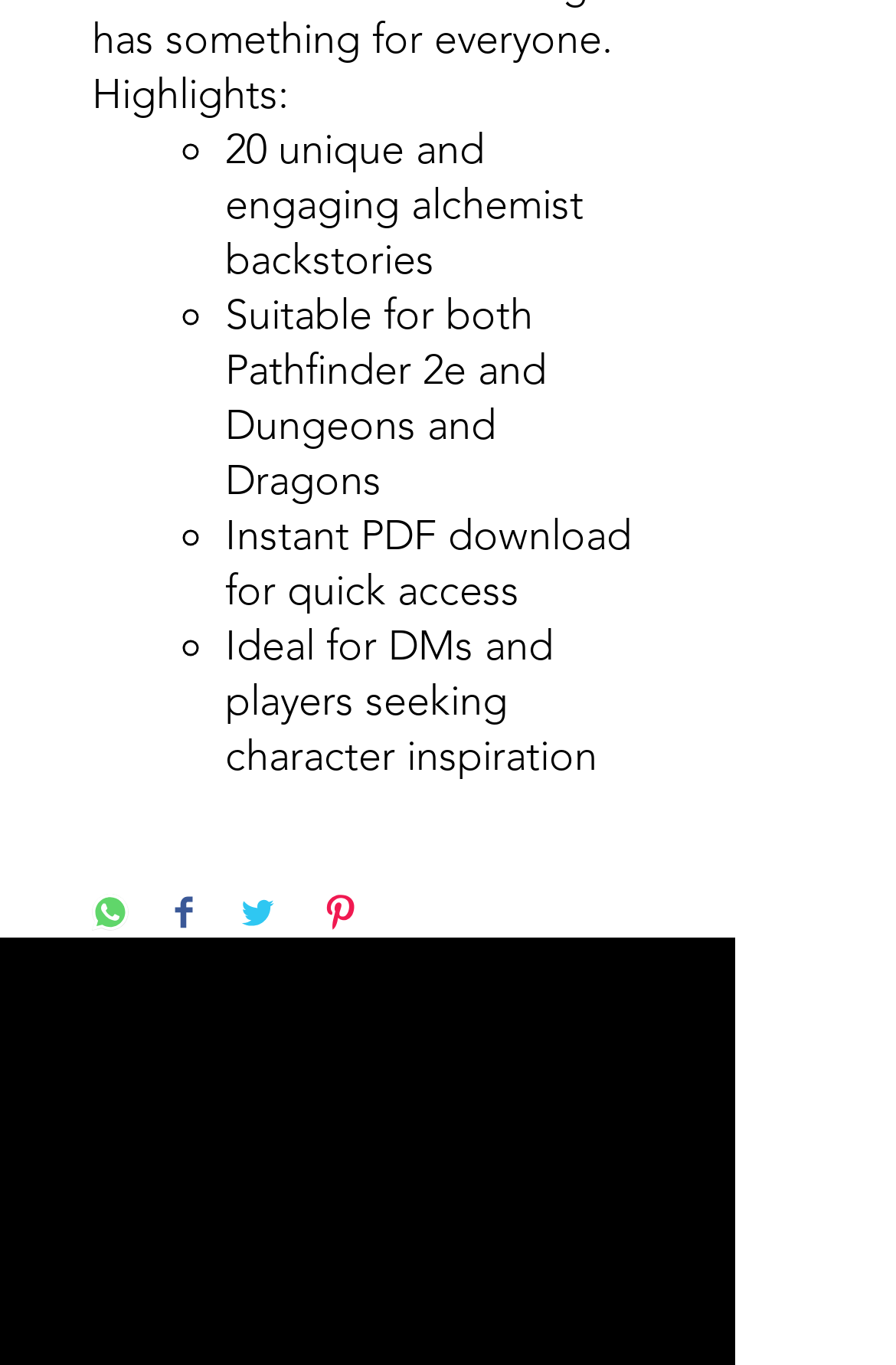Using the given element description, provide the bounding box coordinates (top-left x, top-left y, bottom-right x, bottom-right y) for the corresponding UI element in the screenshot: aria-label="Share on Twitter"

[0.267, 0.654, 0.308, 0.686]